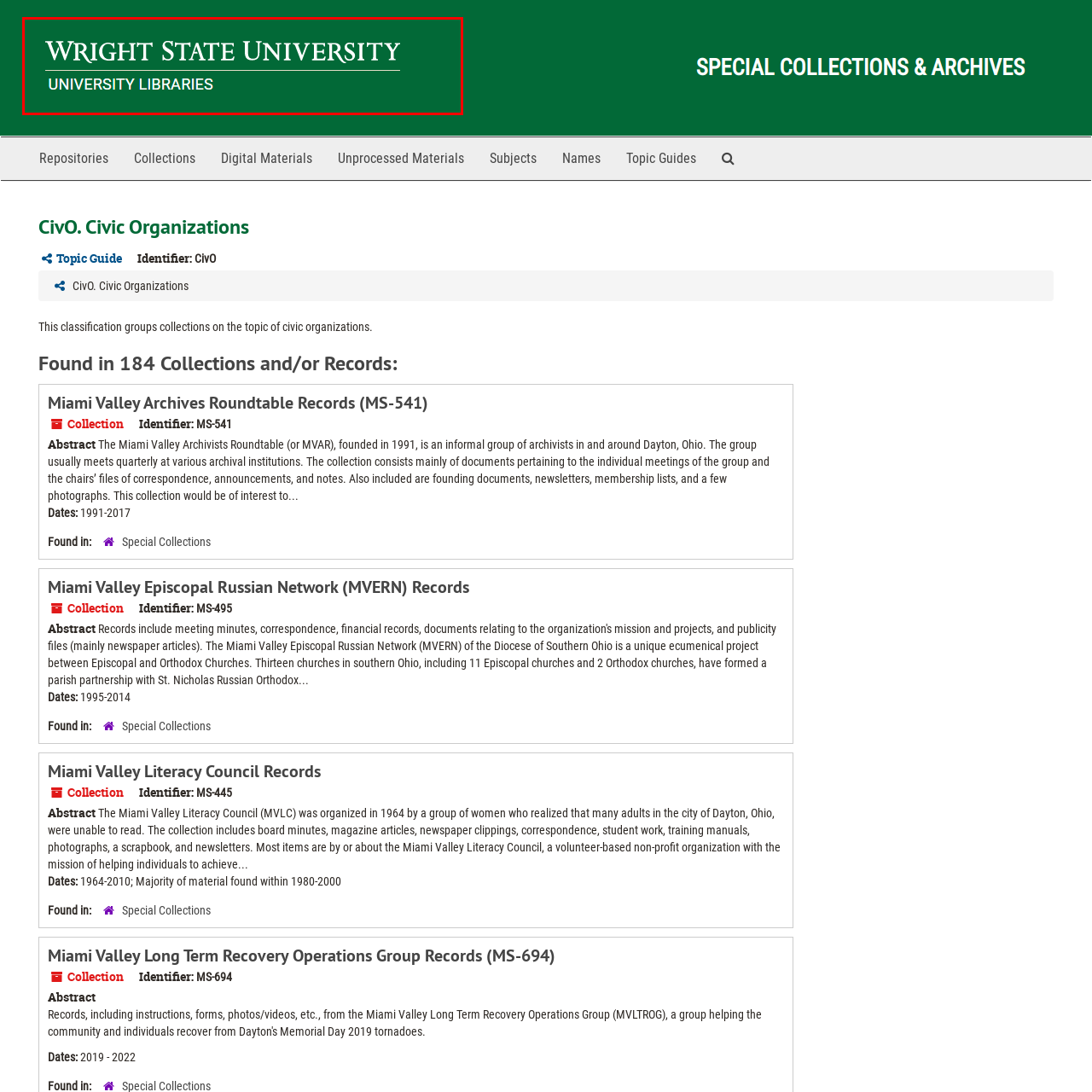Please analyze the image enclosed within the red bounding box and provide a comprehensive answer to the following question based on the image: What is the focus of the 'University Libraries'?

The words 'University Libraries' are presented in a smaller but equally clear font, indicating the focus on library resources available to students and the community.